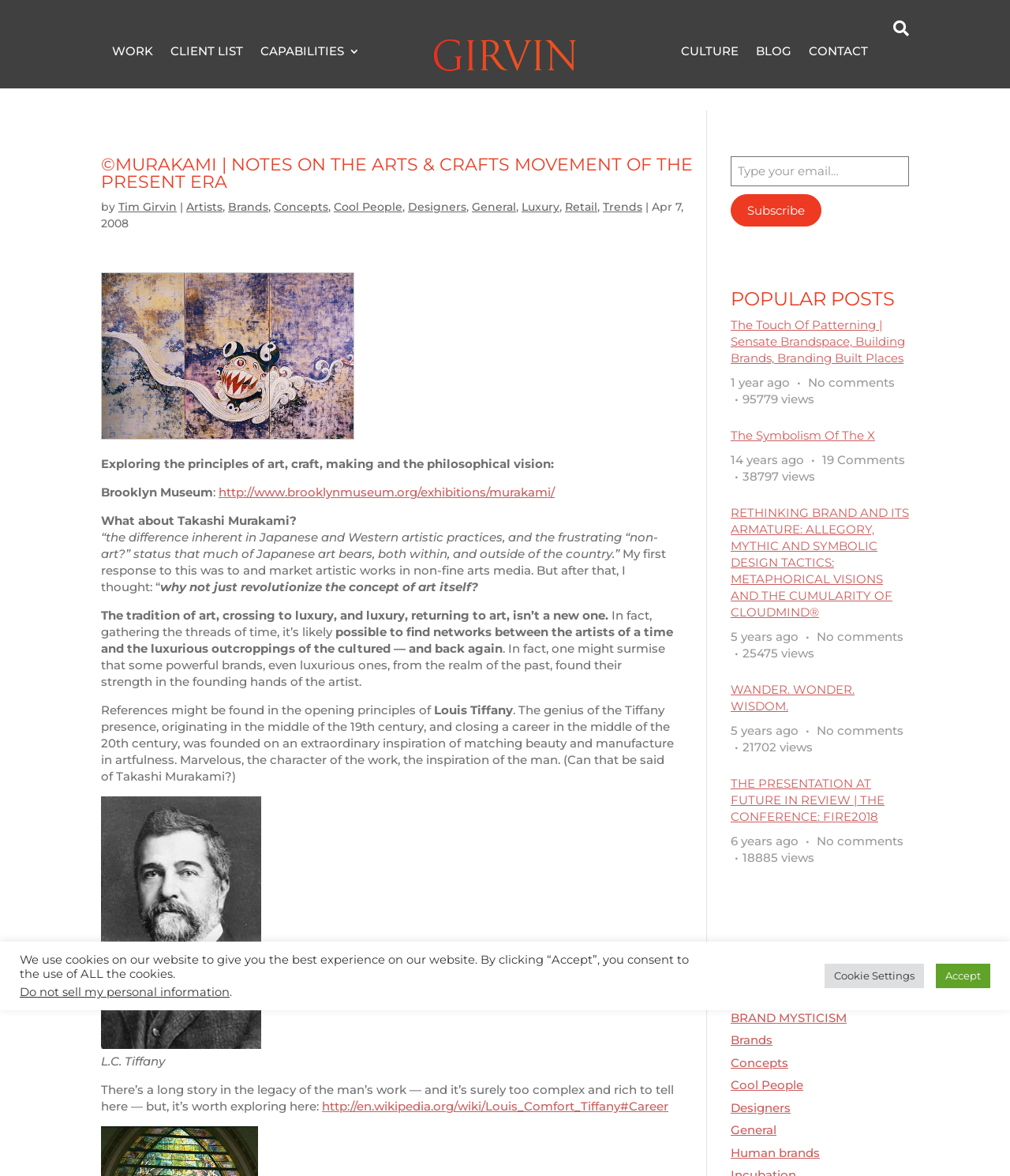Extract the main headline from the webpage and generate its text.

©MURAKAMI | NOTES ON THE ARTS & CRAFTS MOVEMENT OF THE PRESENT ERA